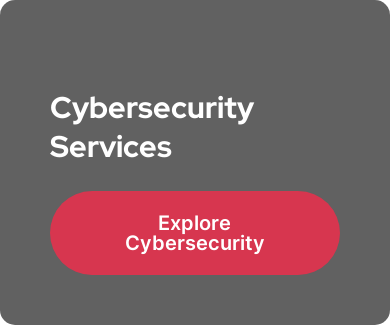Give a short answer to this question using one word or a phrase:
What is the purpose of this webpage section?

to provide information about IT services